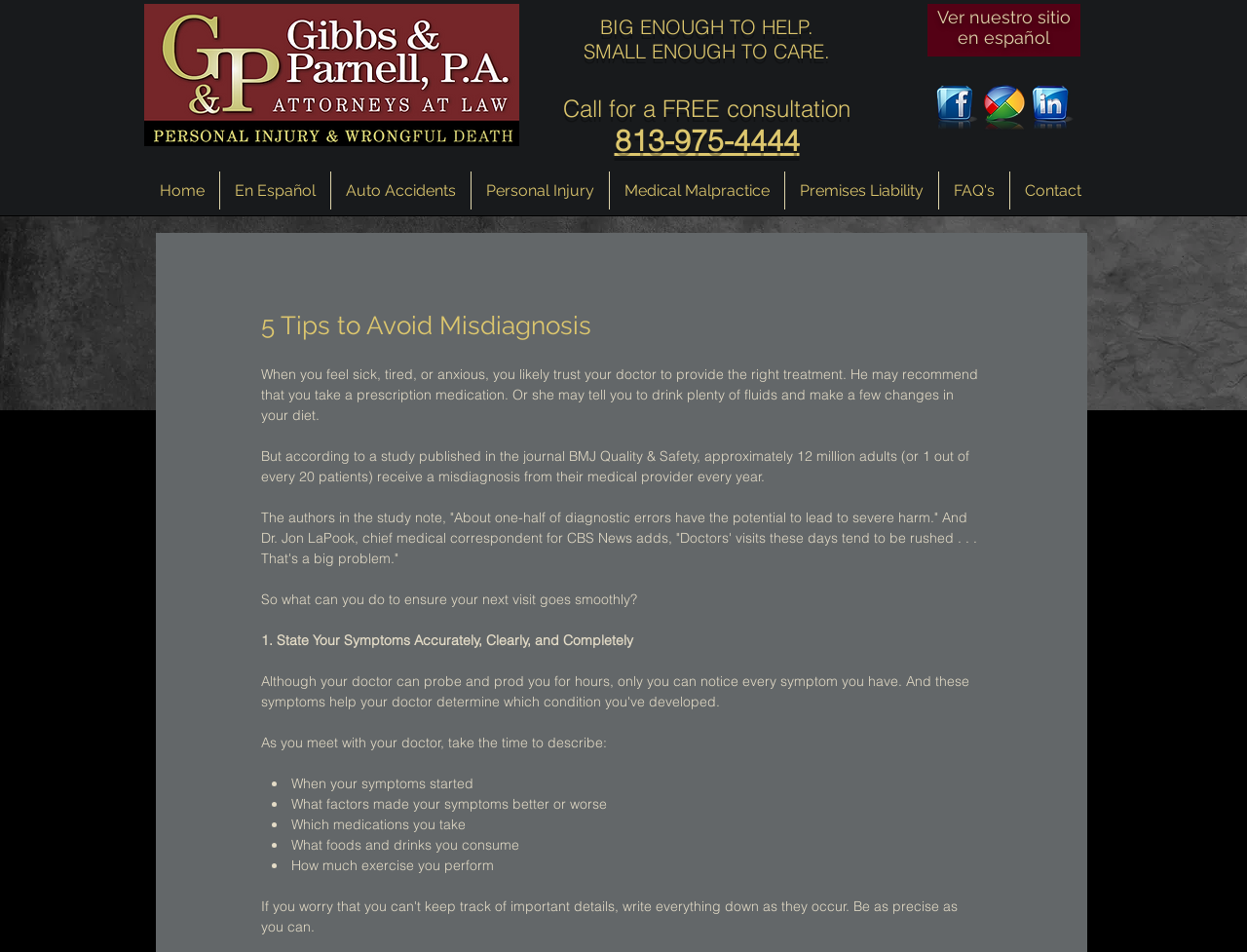How many social media icons are in the social bar?
Please answer the question with a detailed response using the information from the screenshot.

I counted the number of link elements with image descriptions 'facebook-icon.png', 'google-buzz-icon.png', and 'linkedin-icon.png' within the list element with the description 'Social Bar'.